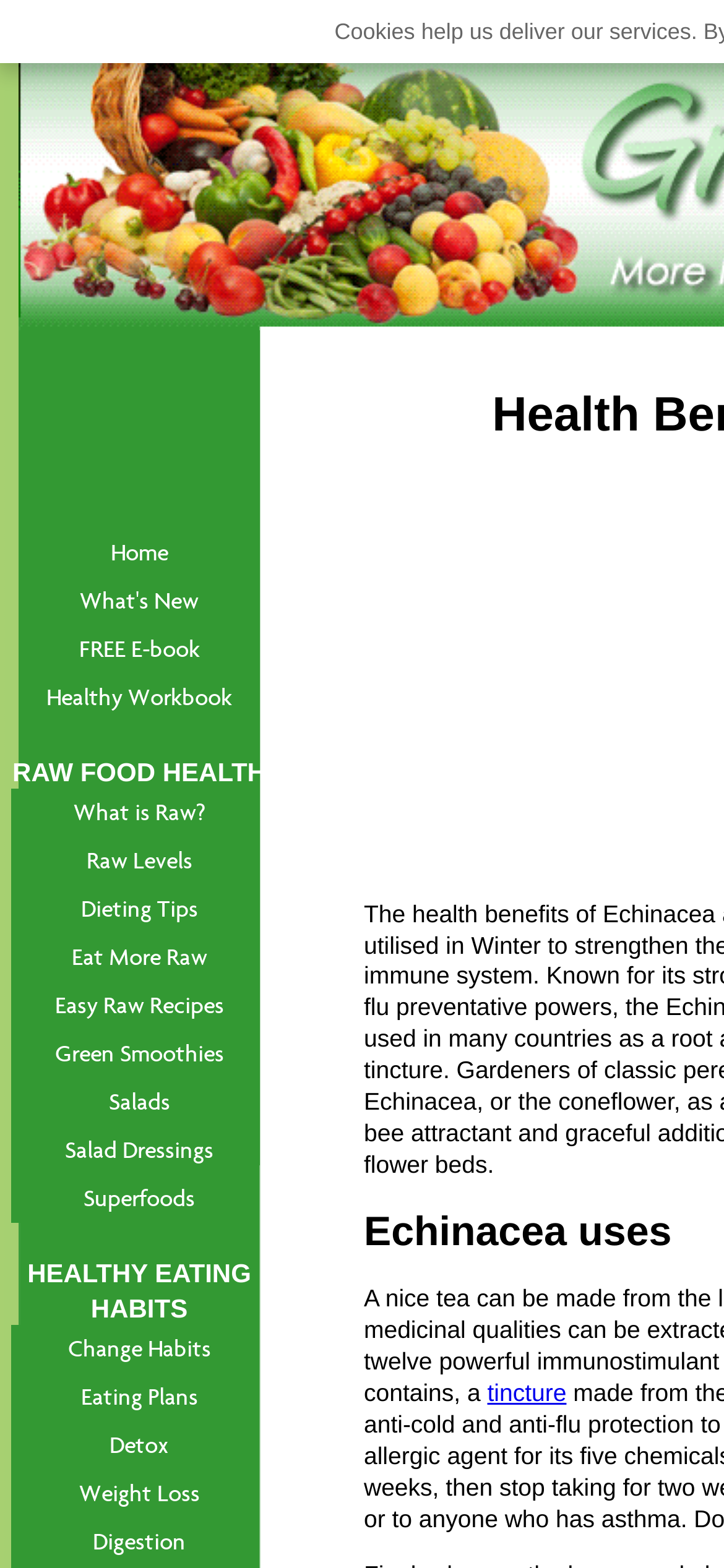What is the first link on the webpage? Based on the image, give a response in one word or a short phrase.

Home